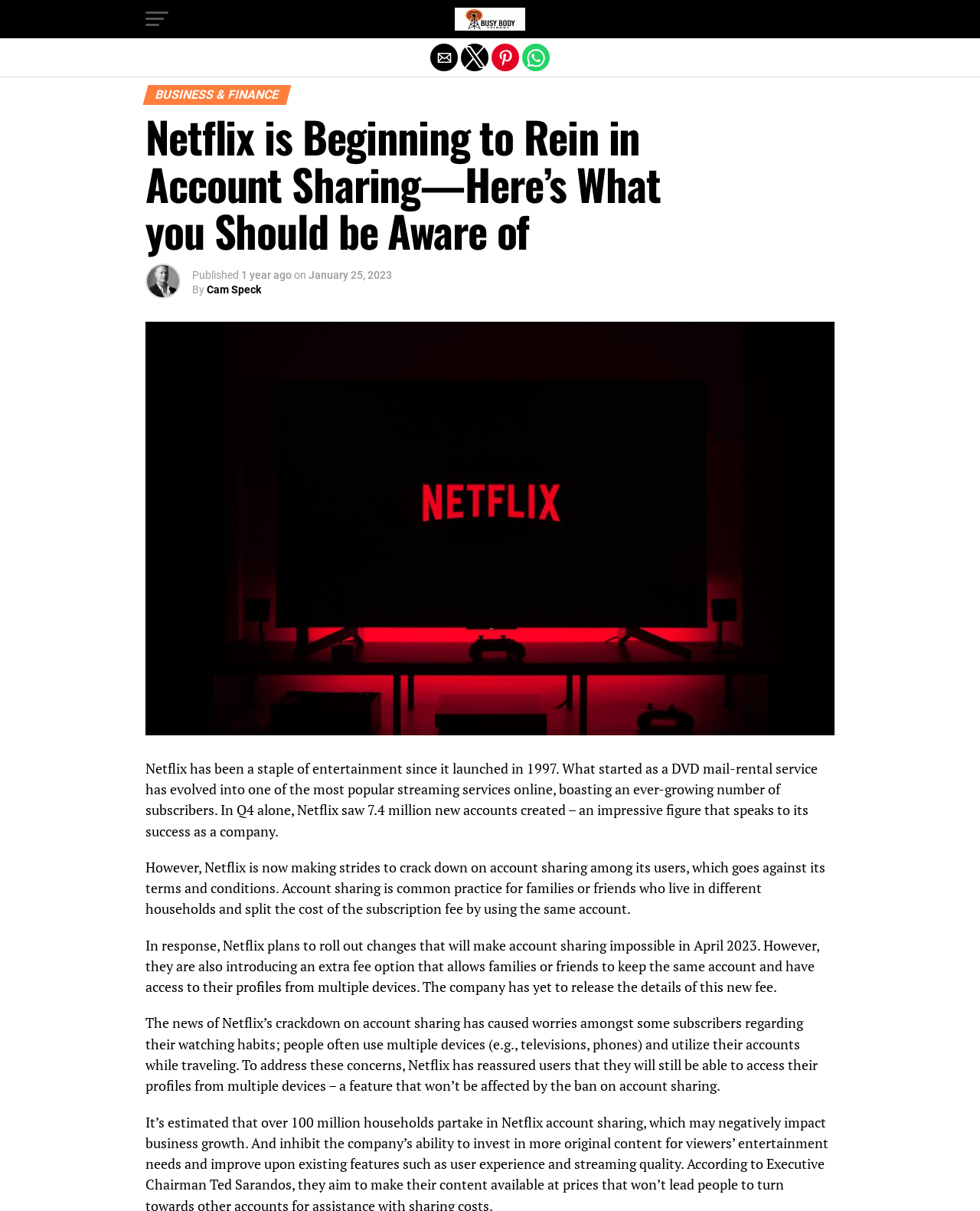With reference to the image, please provide a detailed answer to the following question: What is the topic of the article?

The topic of the article can be determined by reading the headings and the content of the article. The heading 'Netflix is Beginning to Rein in Account Sharing—Here’s What you Should be Aware of' and the paragraphs that follow discuss Netflix's plan to crack down on account sharing, making it clear that the topic of the article is Netflix account sharing.